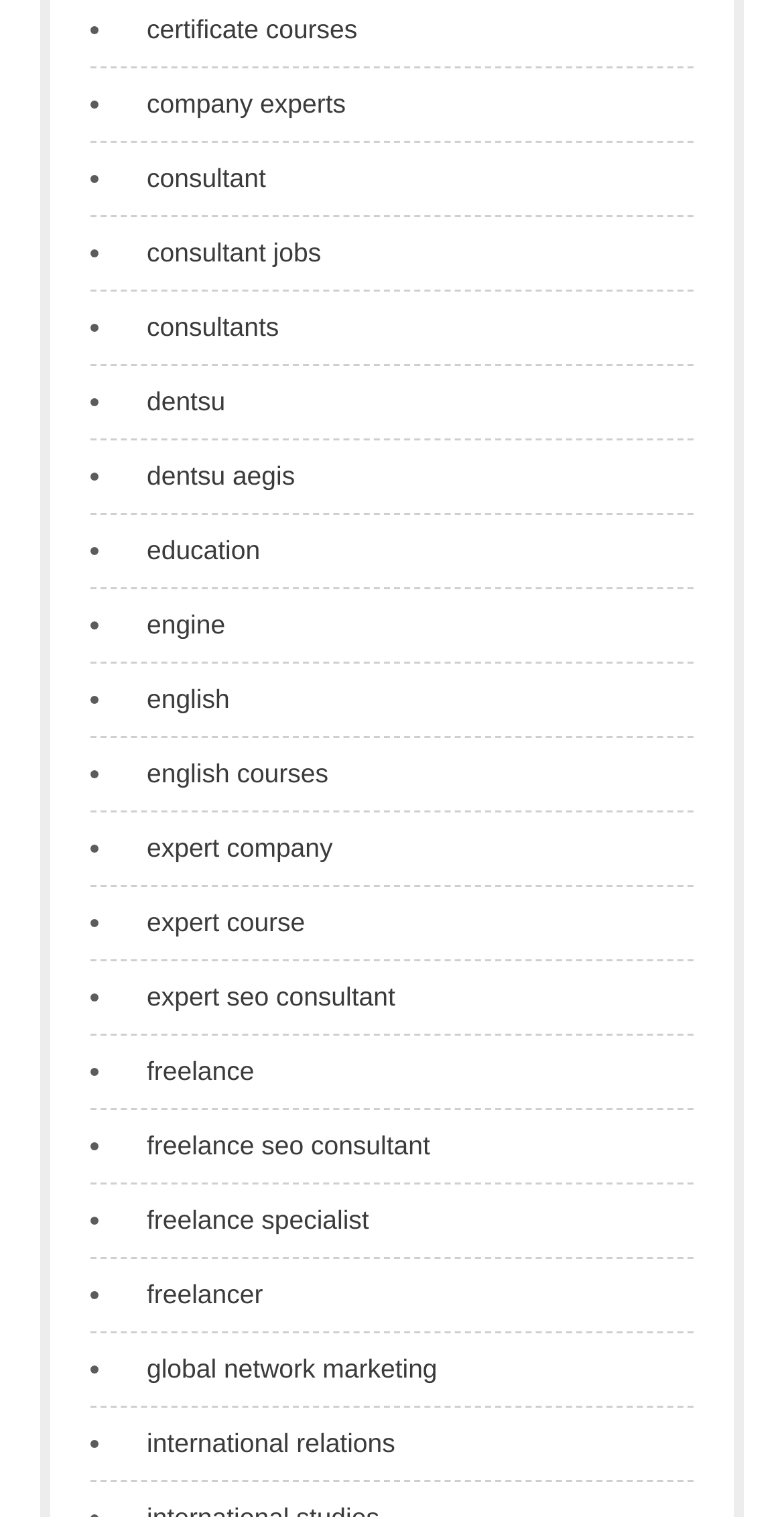Respond to the question below with a concise word or phrase:
How many list markers are on the webpage?

21